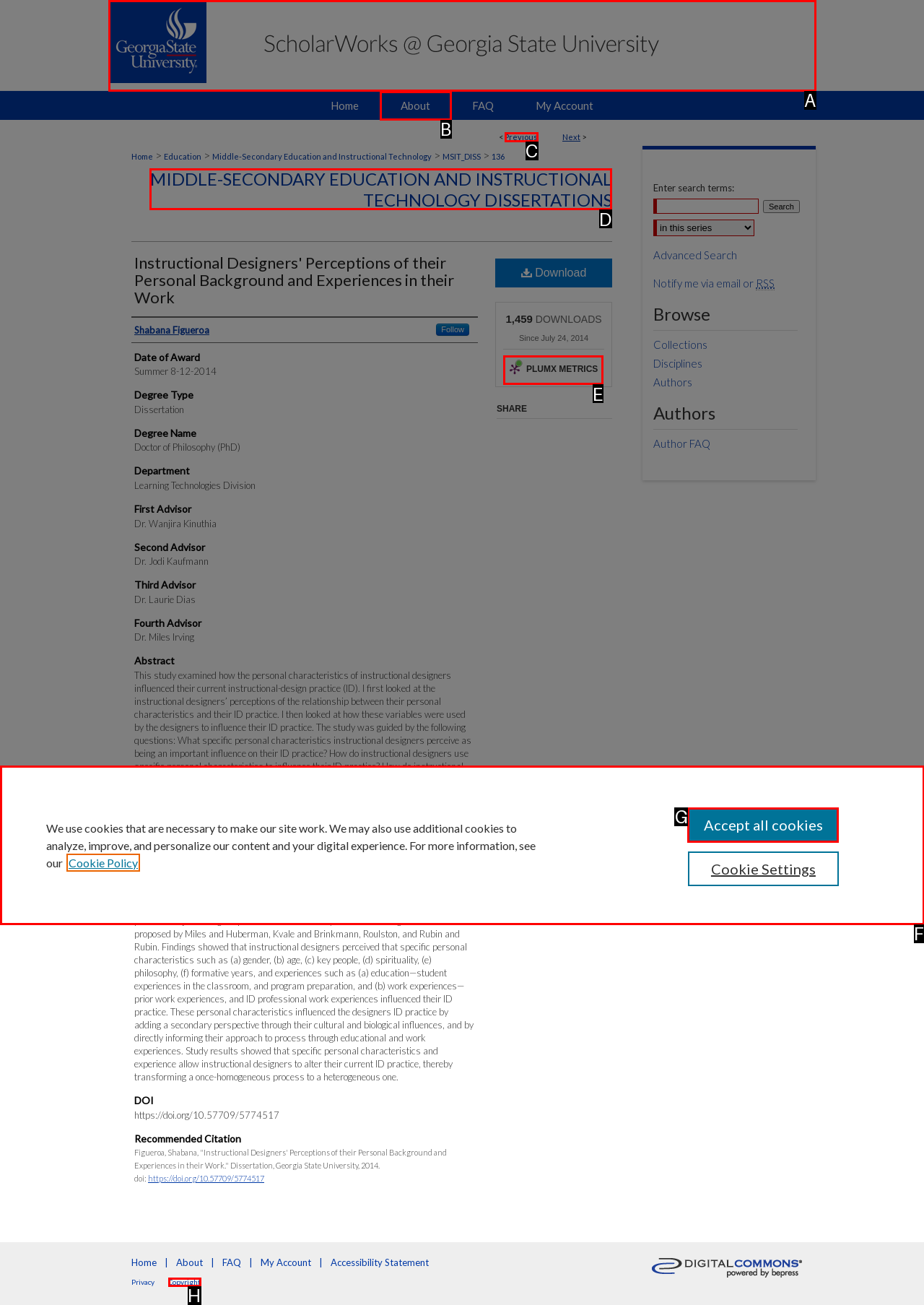Choose the letter of the UI element necessary for this task: Click the Home link
Answer with the correct letter.

None